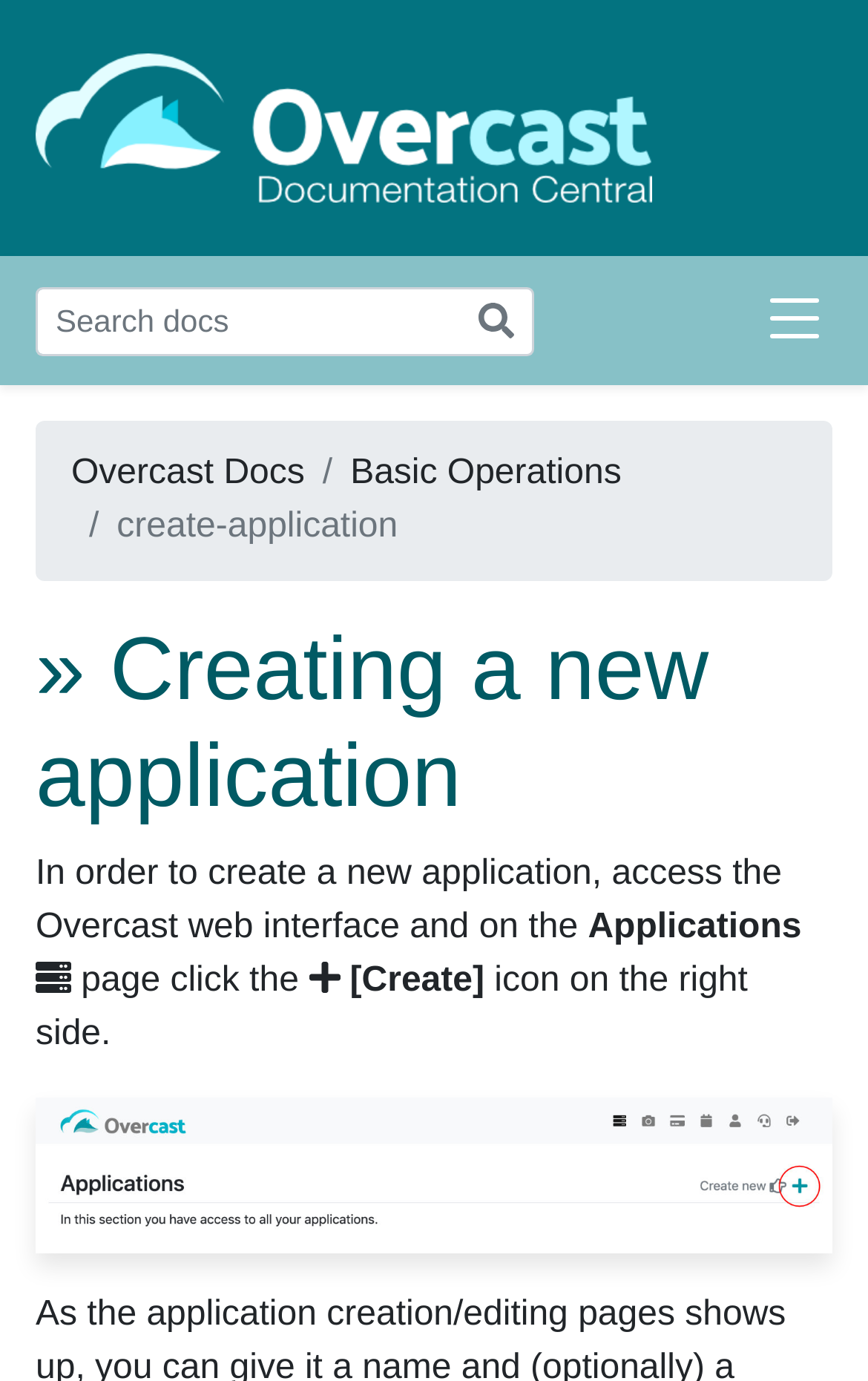Identify the bounding box of the HTML element described as: "aria-label="Toggle docs navigation"".

[0.872, 0.205, 0.959, 0.26]